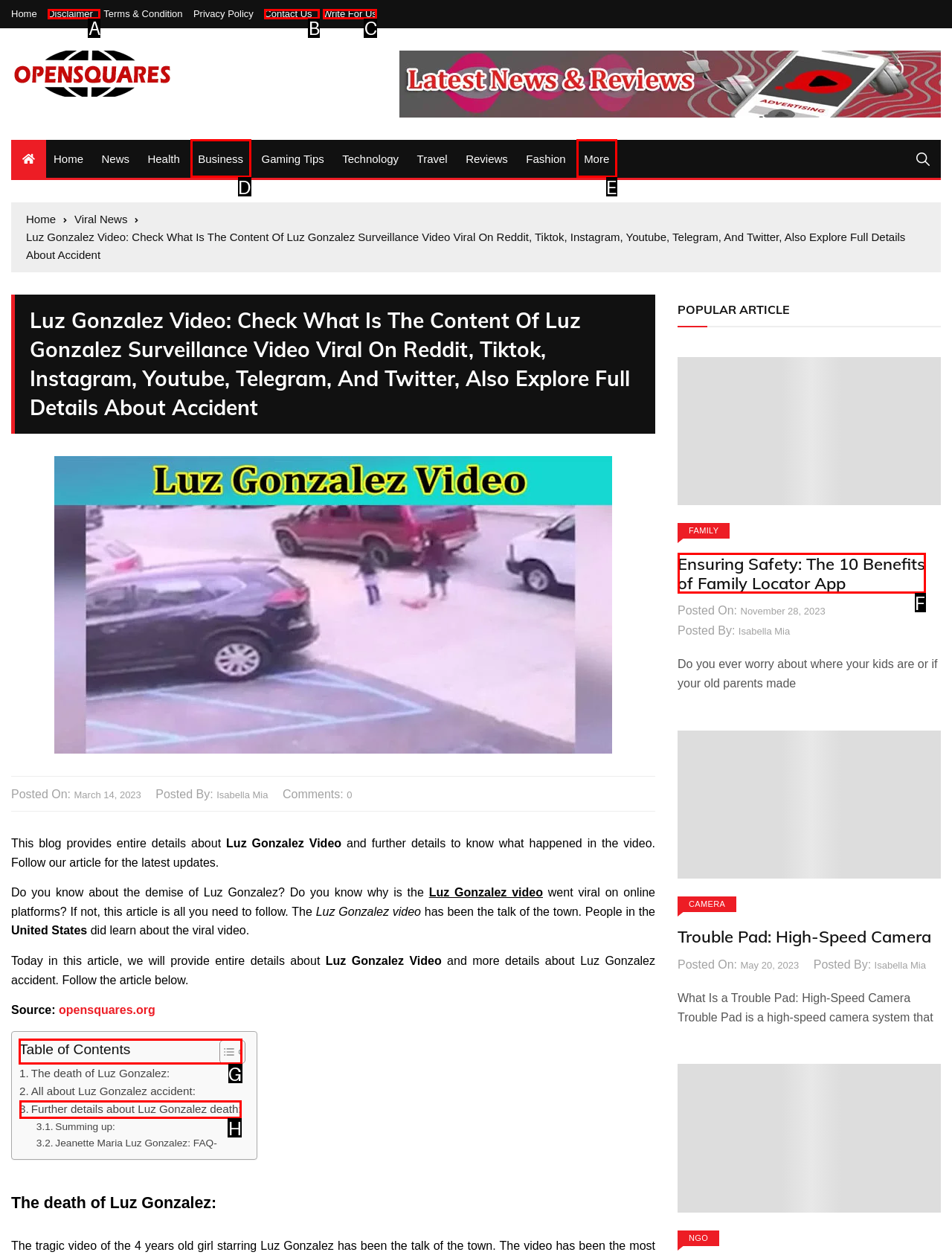Indicate which UI element needs to be clicked to fulfill the task: Check Table of Contents
Answer with the letter of the chosen option from the available choices directly.

G